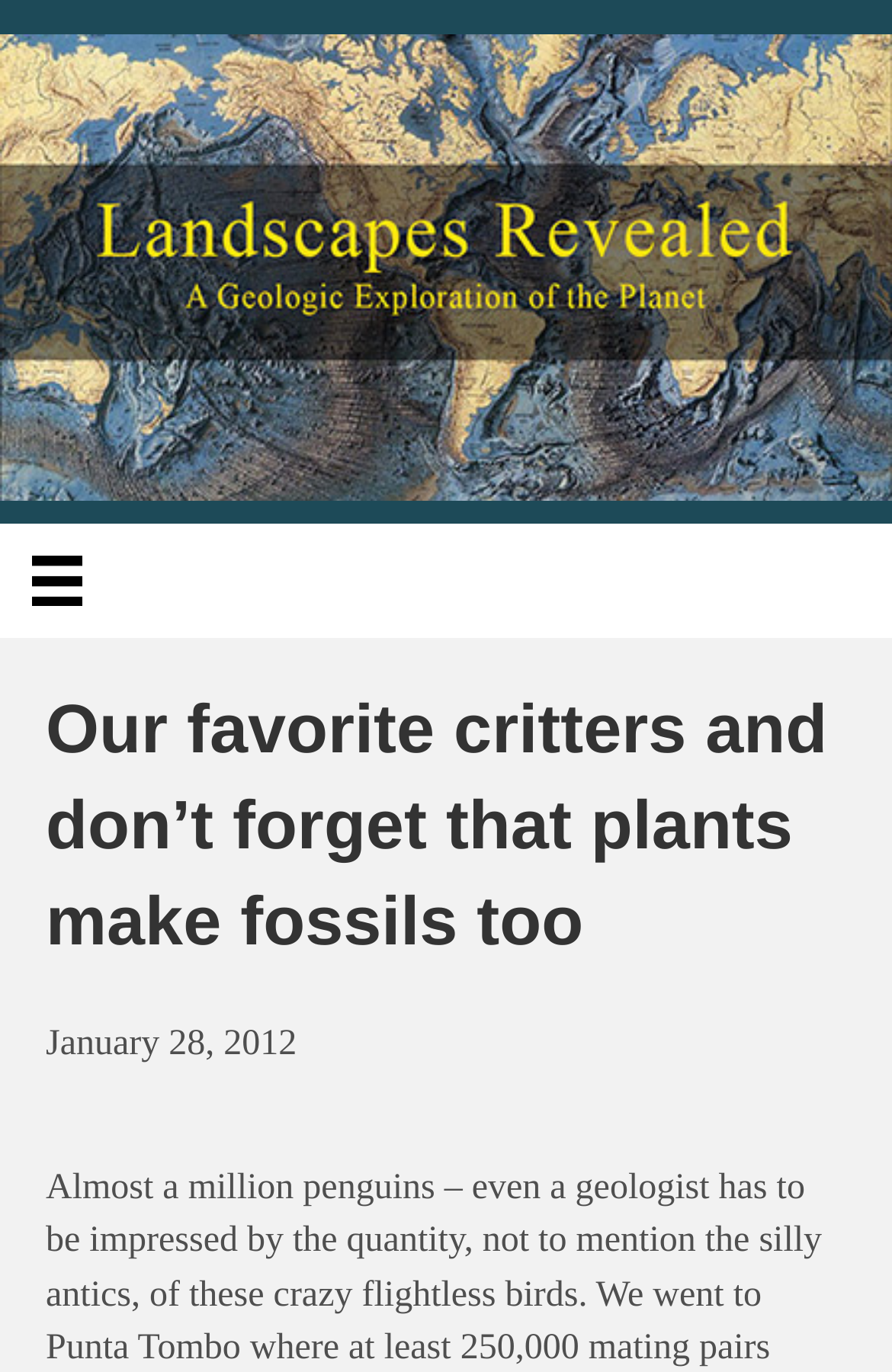Predict the bounding box for the UI component with the following description: "alt="Landscapes Revealed" title="Landscapes-Revealed-Mobile-Header"".

[0.0, 0.179, 1.0, 0.208]